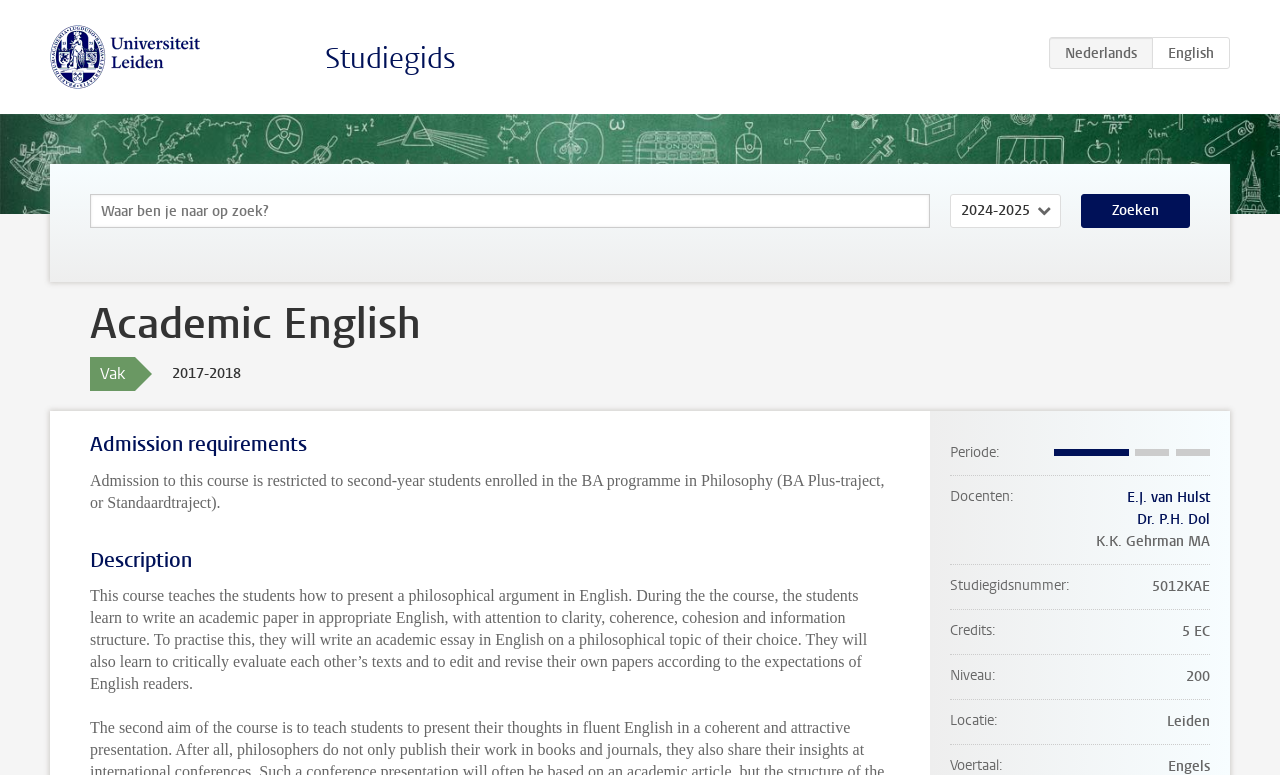Determine the bounding box coordinates for the HTML element mentioned in the following description: "alt="Top 100 Attorneys"". The coordinates should be a list of four floats ranging from 0 to 1, represented as [left, top, right, bottom].

None